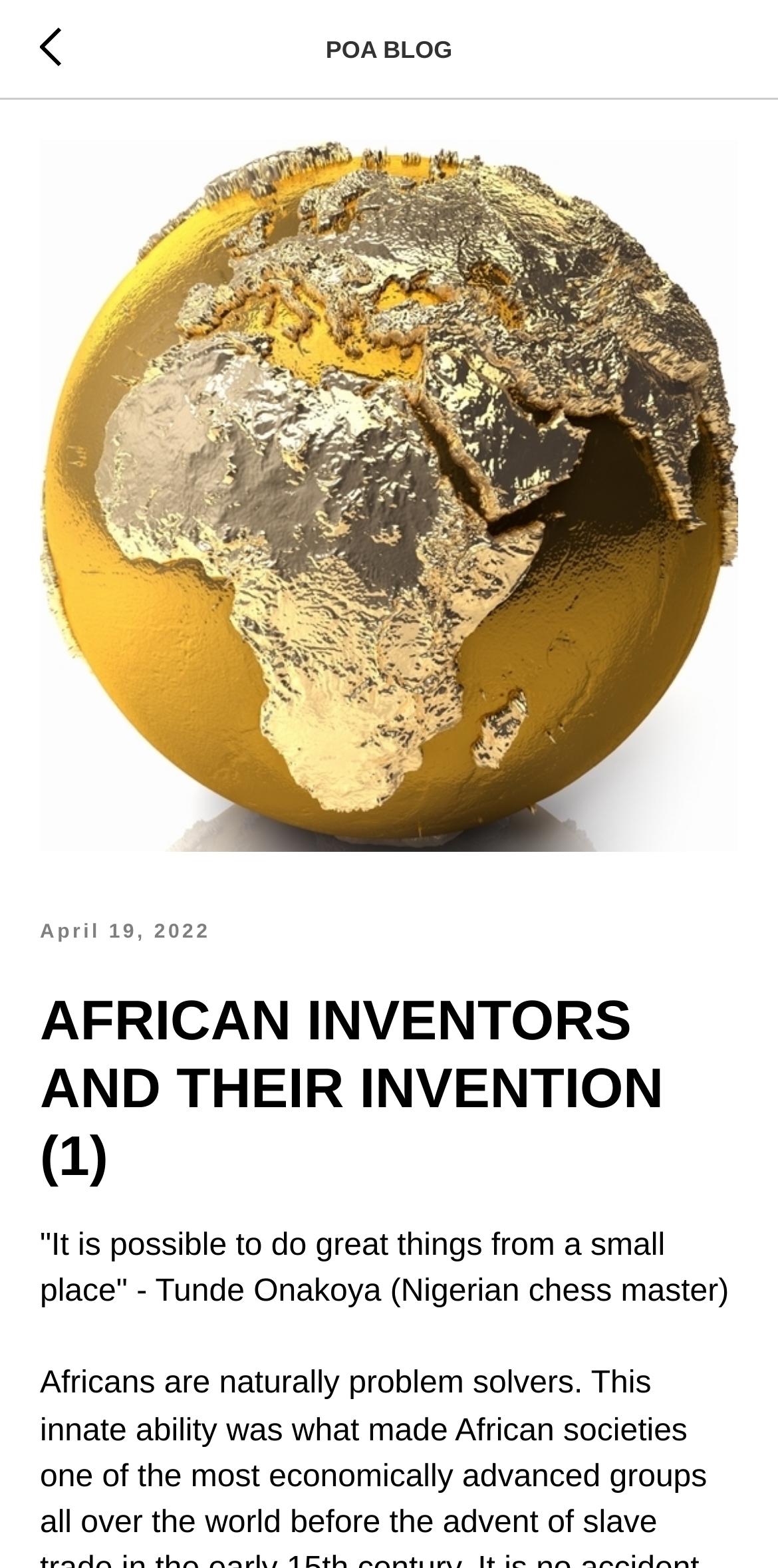Given the webpage screenshot, identify the bounding box of the UI element that matches this description: "parent_node: POA BLOG".

[0.051, 0.017, 0.11, 0.046]